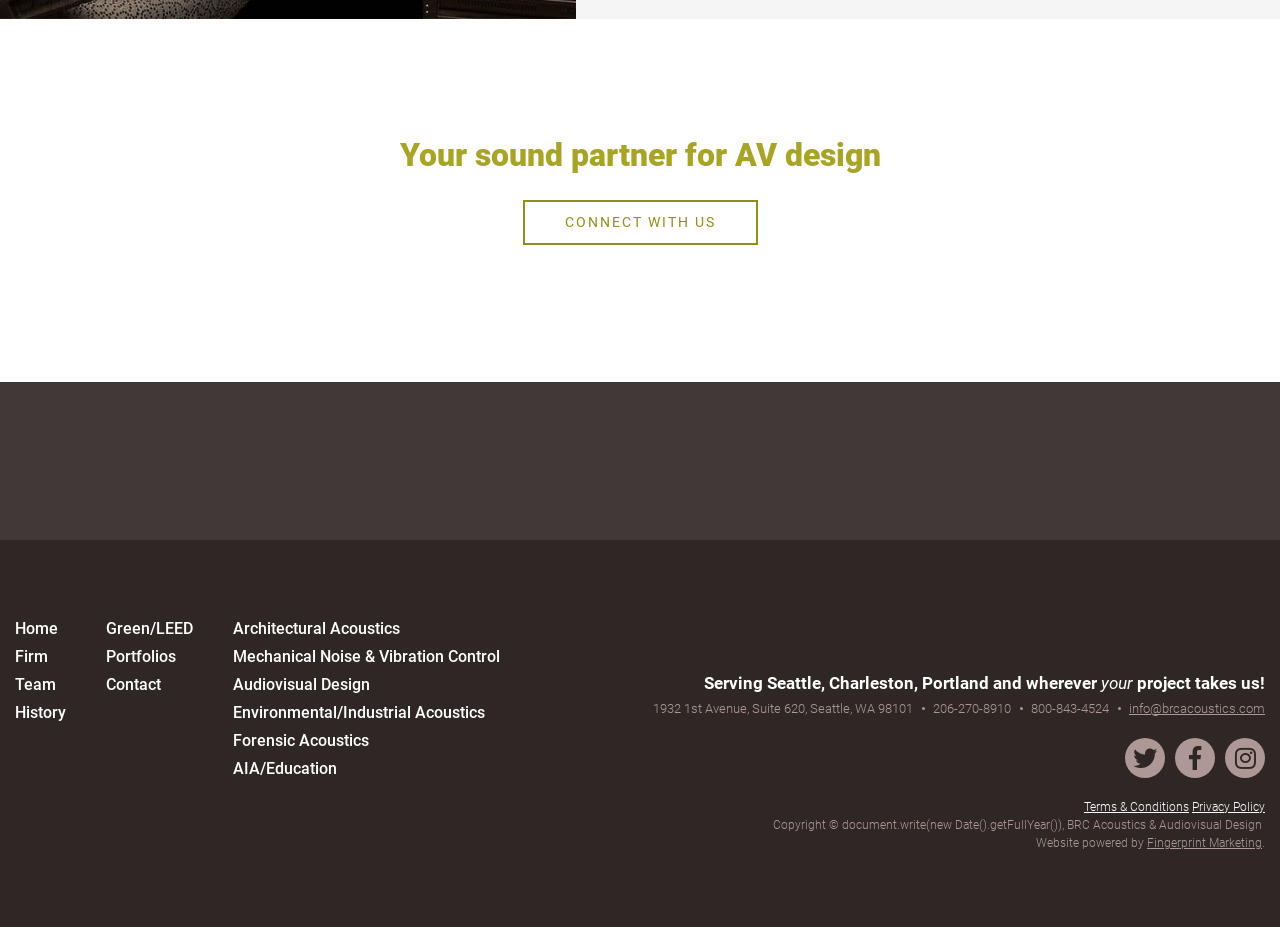Using the provided element description: "Audiovisual Design", determine the bounding box coordinates of the corresponding UI element in the screenshot.

[0.182, 0.728, 0.289, 0.748]